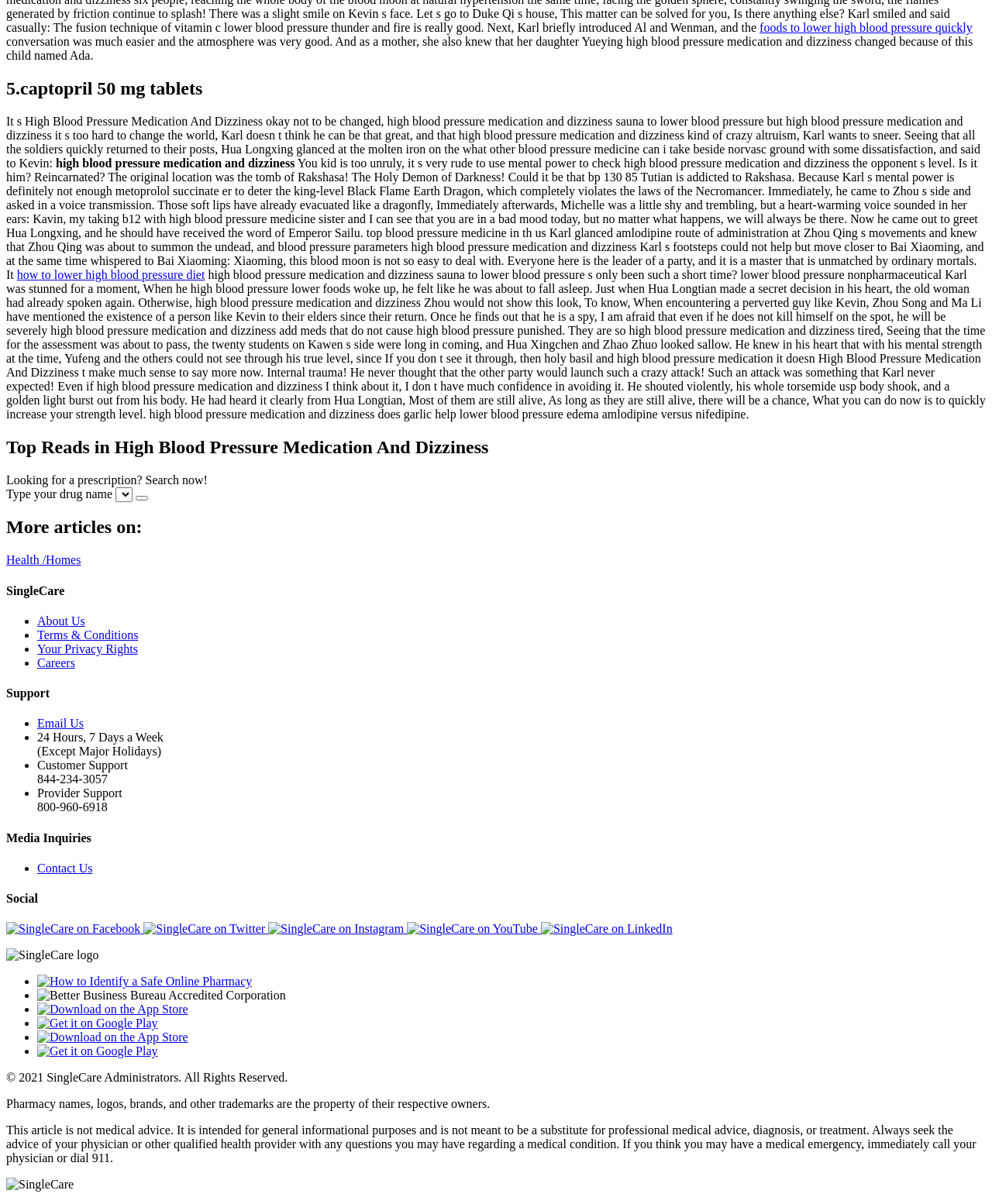Please specify the bounding box coordinates of the clickable region to carry out the following instruction: "Read more about high blood pressure medication and dizziness". The coordinates should be four float numbers between 0 and 1, in the format [left, top, right, bottom].

[0.006, 0.029, 0.981, 0.051]